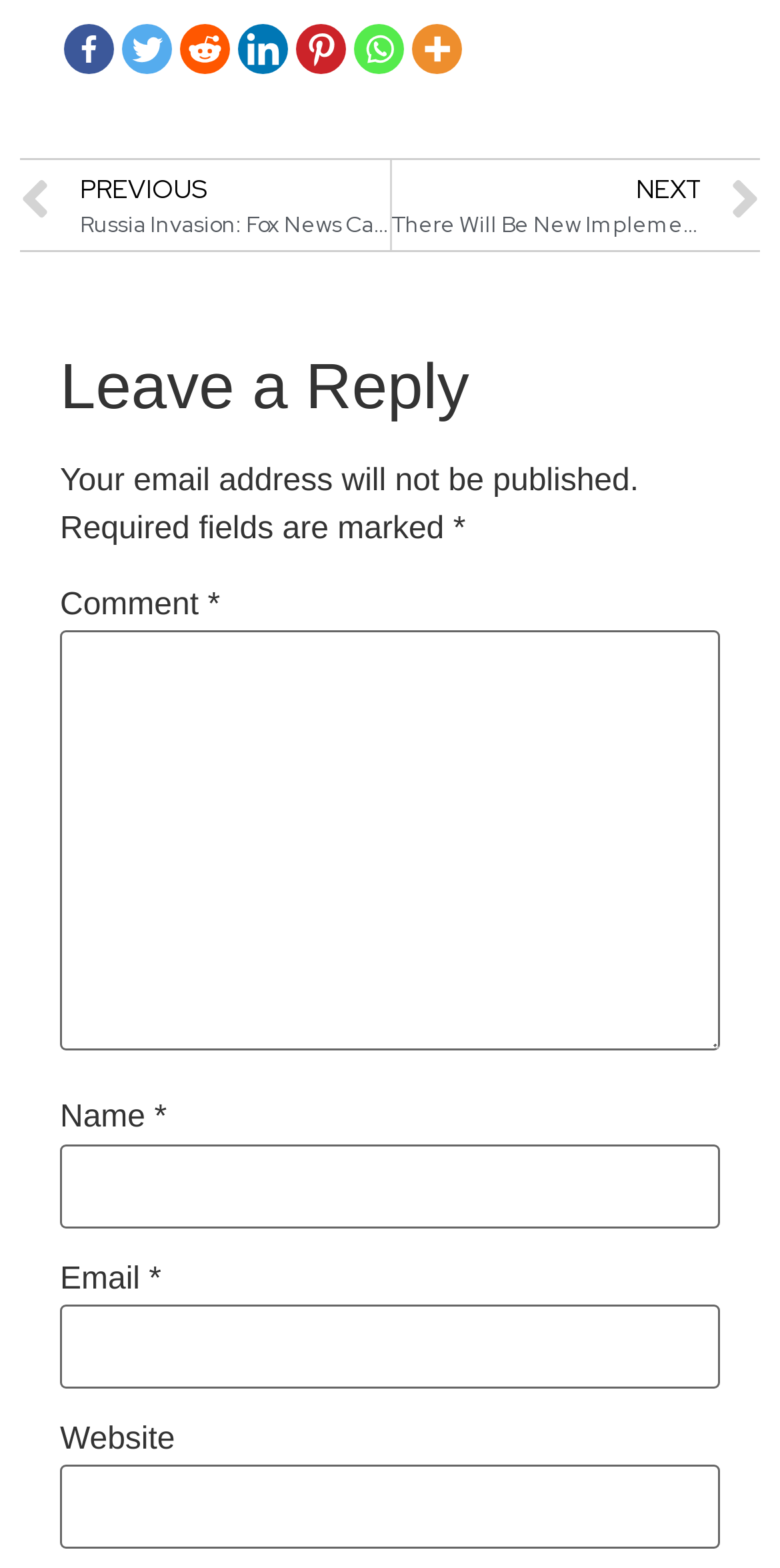Determine the bounding box coordinates for the UI element matching this description: "parent_node: Website name="url"".

[0.077, 0.934, 0.923, 0.988]